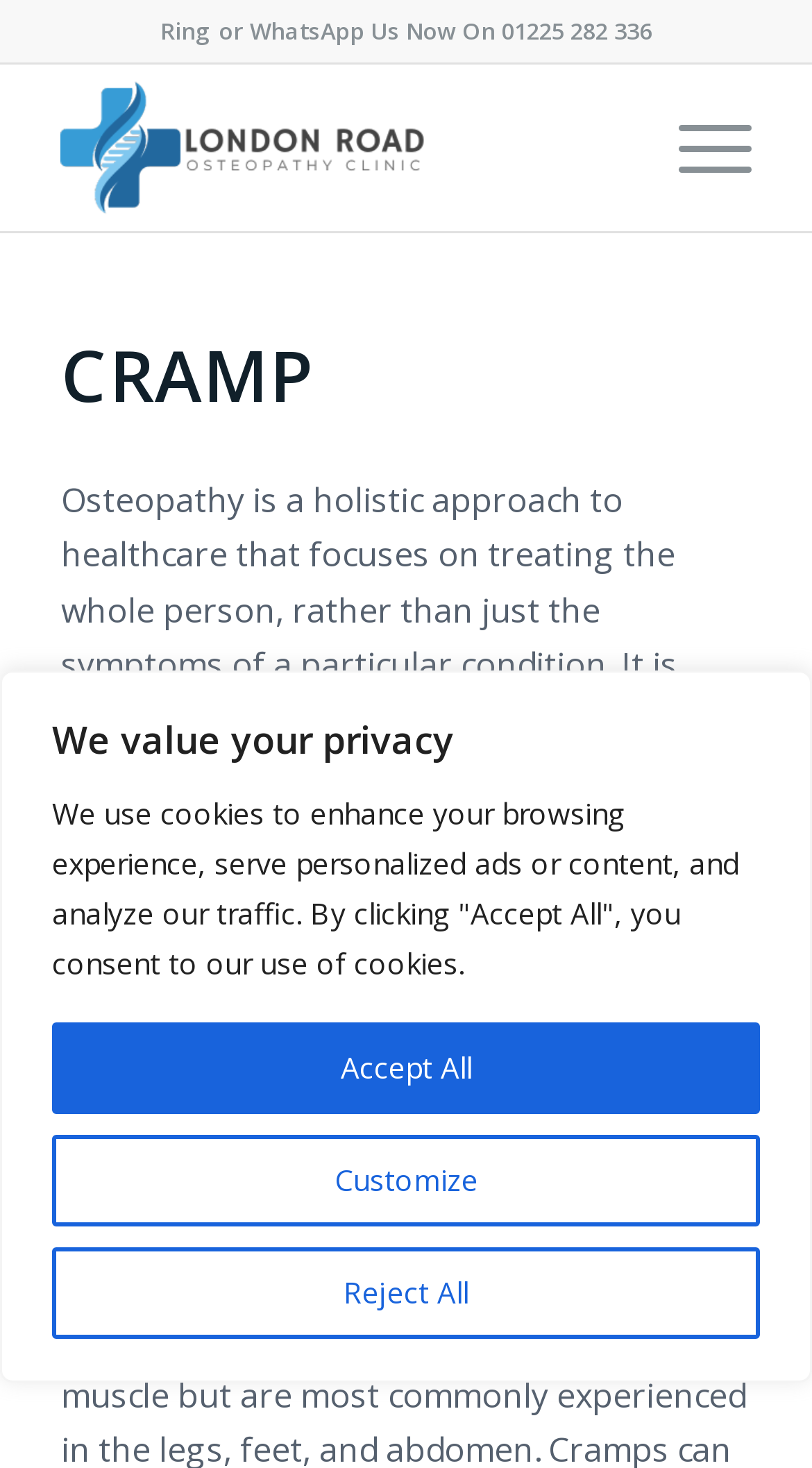Please analyze the image and give a detailed answer to the question:
What is the focus of osteopathy?

I found this information by reading the text on the webpage, which explains that osteopathy is a holistic approach to healthcare that focuses on treating the whole person, rather than just the symptoms of a particular condition.